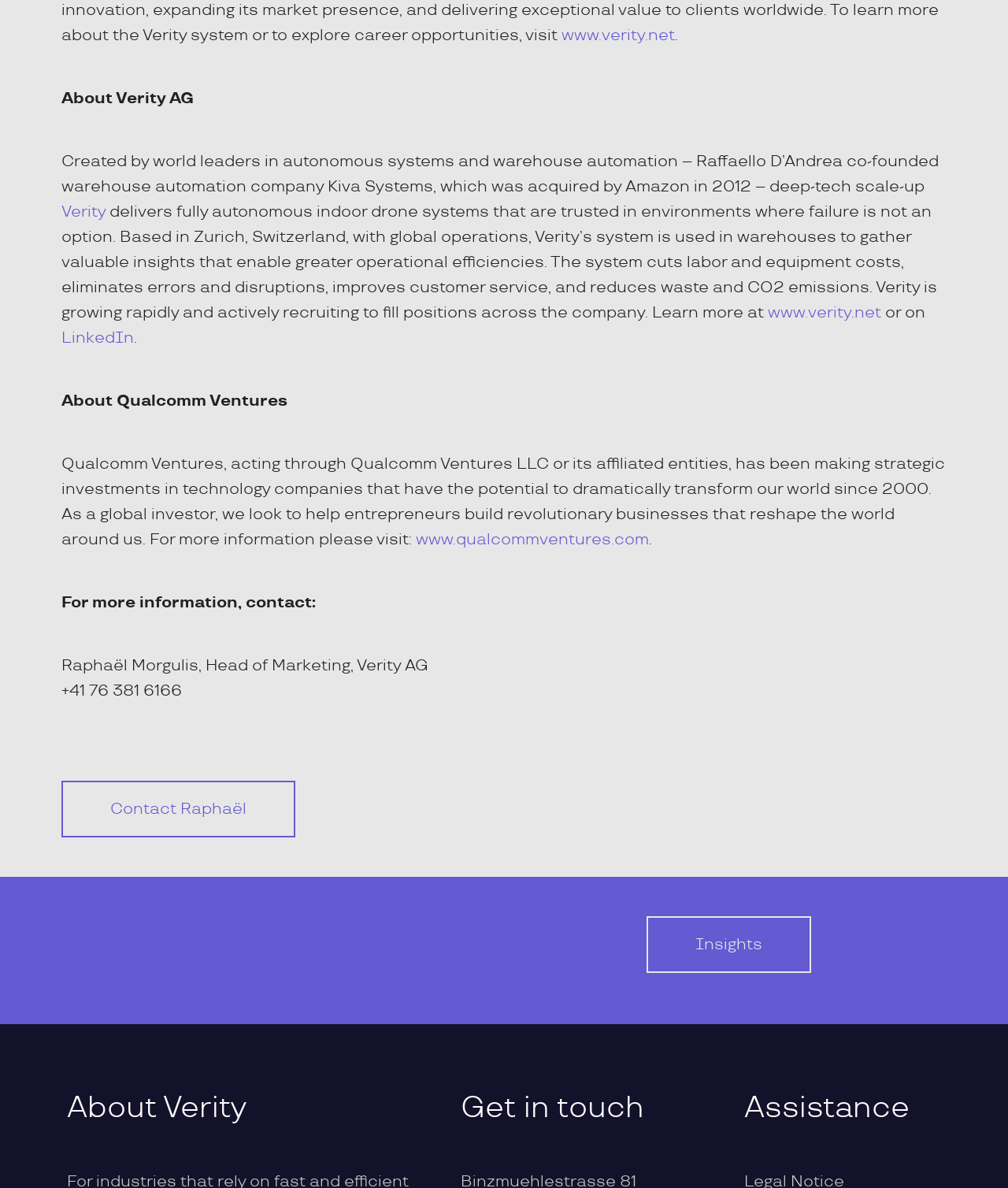Identify the bounding box coordinates necessary to click and complete the given instruction: "Read more about Verity".

[0.061, 0.778, 0.494, 0.822]